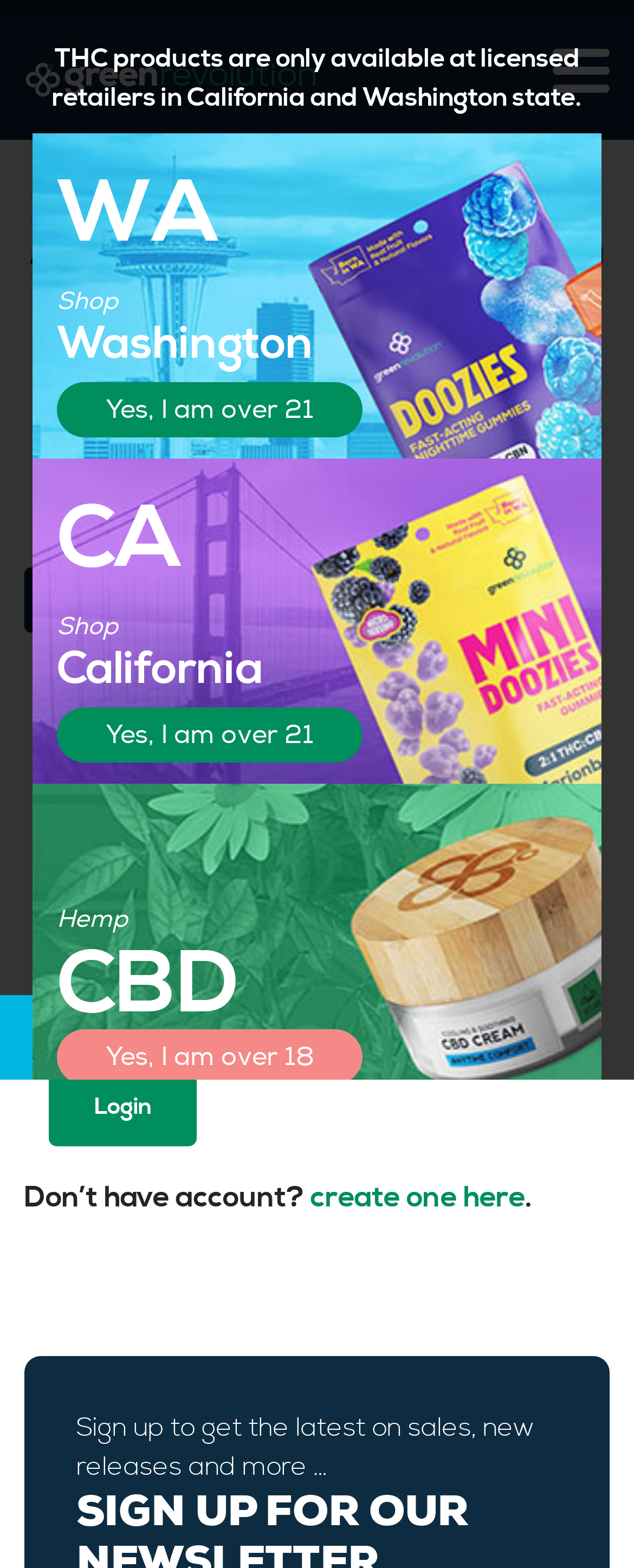Determine the bounding box coordinates for the area that needs to be clicked to fulfill this task: "Click the 'Log in' tab". The coordinates must be given as four float numbers between 0 and 1, i.e., [left, top, right, bottom].

[0.038, 0.362, 0.231, 0.403]